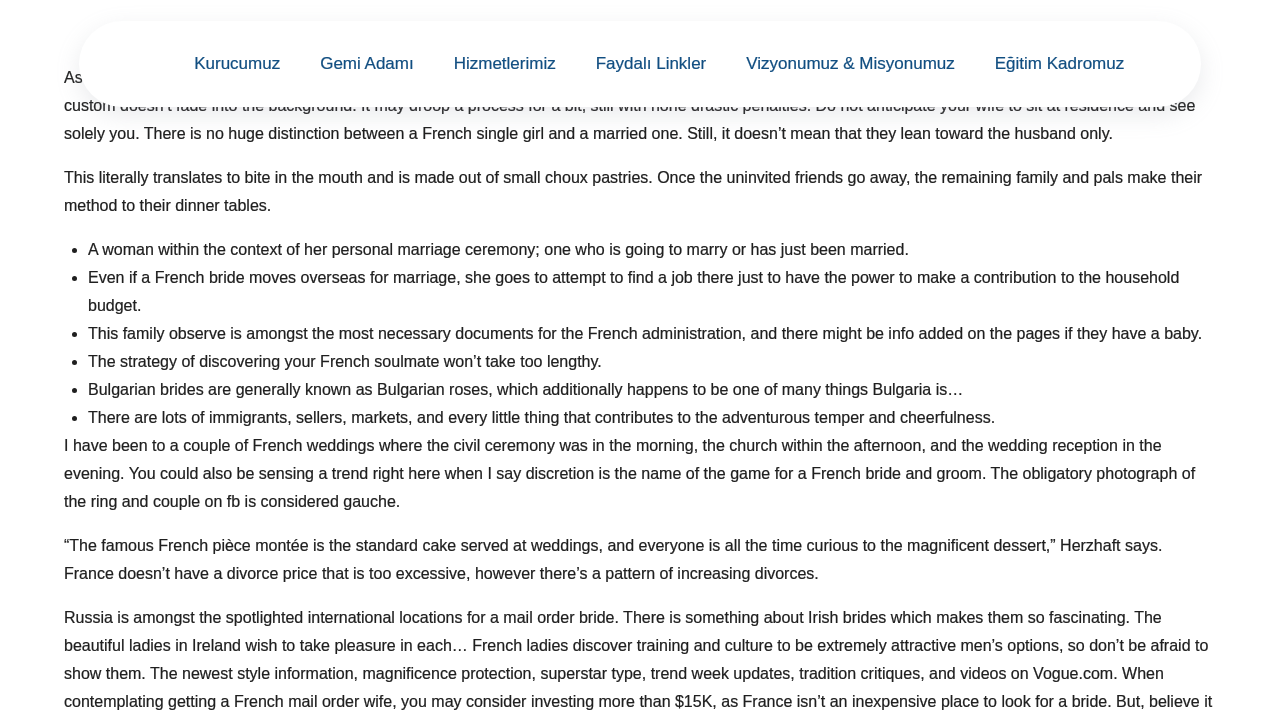What is the characteristic of French girls in terms of sports?
Give a thorough and detailed response to the question.

According to the webpage, French girls are eager to participate in sports, and even after having children, they continue to prioritize their fitness routine, indicating a strong interest in physical activity.